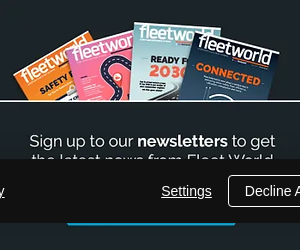Provide a comprehensive description of the image.

The image showcases a selection of magazine covers from Fleet World, prominently displaying titles such as "SAFETY FIRST," "READY FOR 2030," and "CONNECTED," which indicate topics likely focused on fleet management, safety, and future innovations. Below the magazines, a call-to-action invites viewers to sign up for newsletters to receive the latest updates from Fleet World. The design includes a visually appealing layout with a dark background that enhances the magazine covers, alongside buttons for "Settings" and "Decline All," suggesting user interactivity regarding newsletter preferences. This presentation highlights Fleet World's commitment to keeping its audience informed about industry trends and developments.